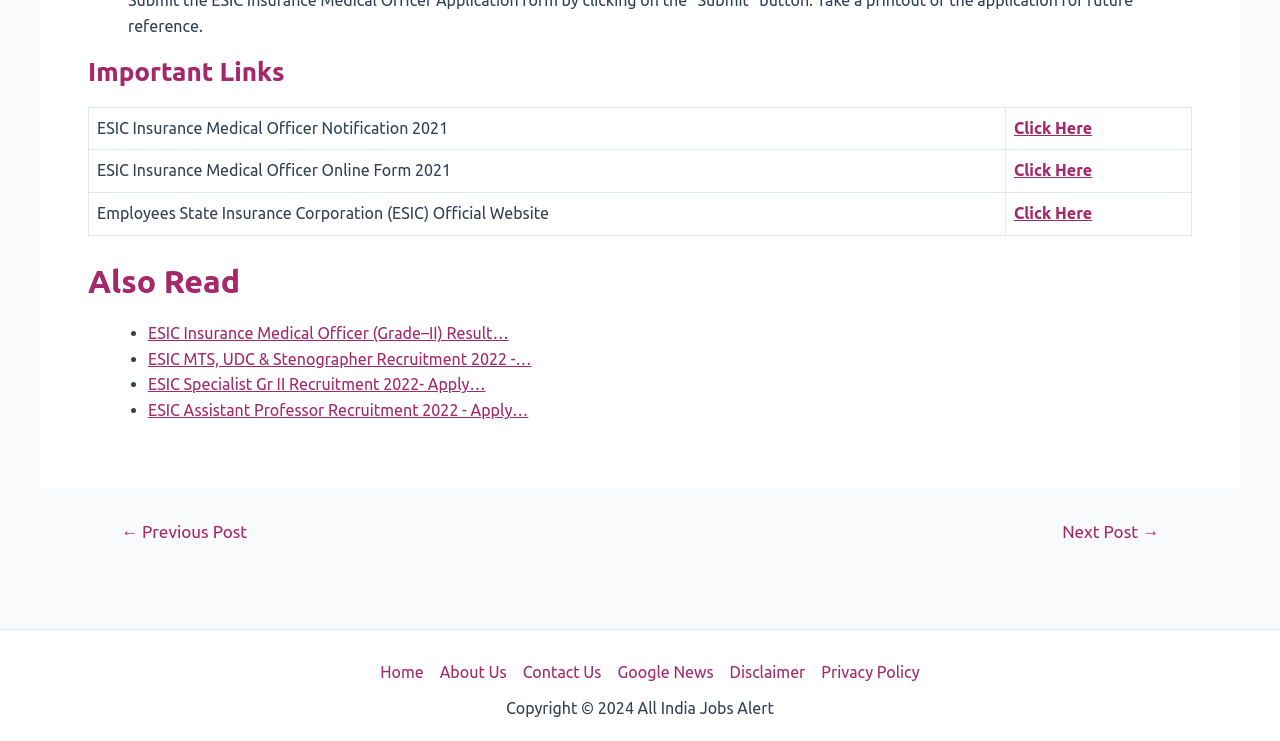Locate the bounding box coordinates of the region to be clicked to comply with the following instruction: "Read ESIC Insurance Medical Officer (Grade–II) Result". The coordinates must be four float numbers between 0 and 1, in the form [left, top, right, bottom].

[0.116, 0.438, 0.397, 0.462]